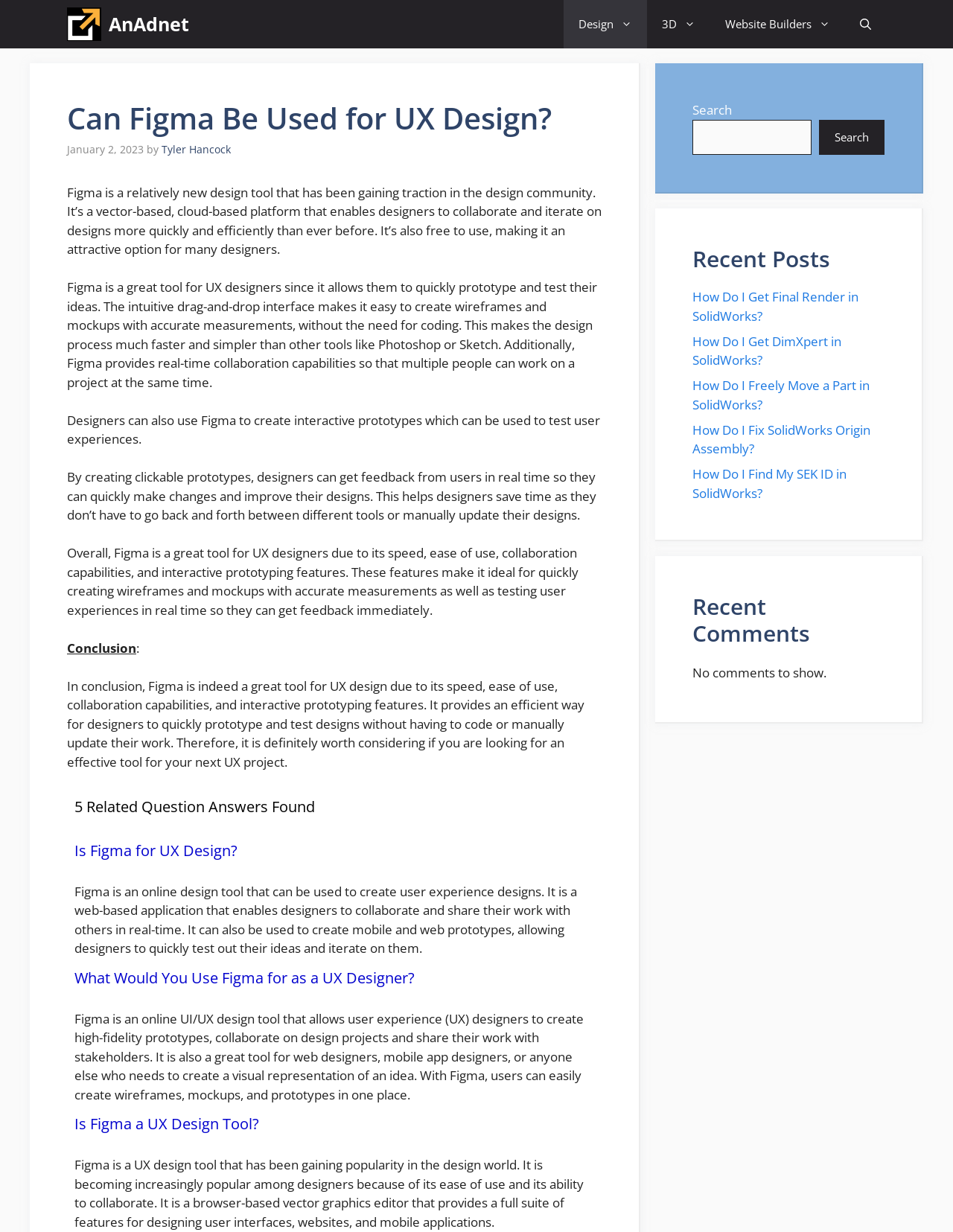Locate the bounding box coordinates of the UI element described by: "aria-label="Open Search Bar"". Provide the coordinates as four float numbers between 0 and 1, formatted as [left, top, right, bottom].

[0.887, 0.0, 0.93, 0.039]